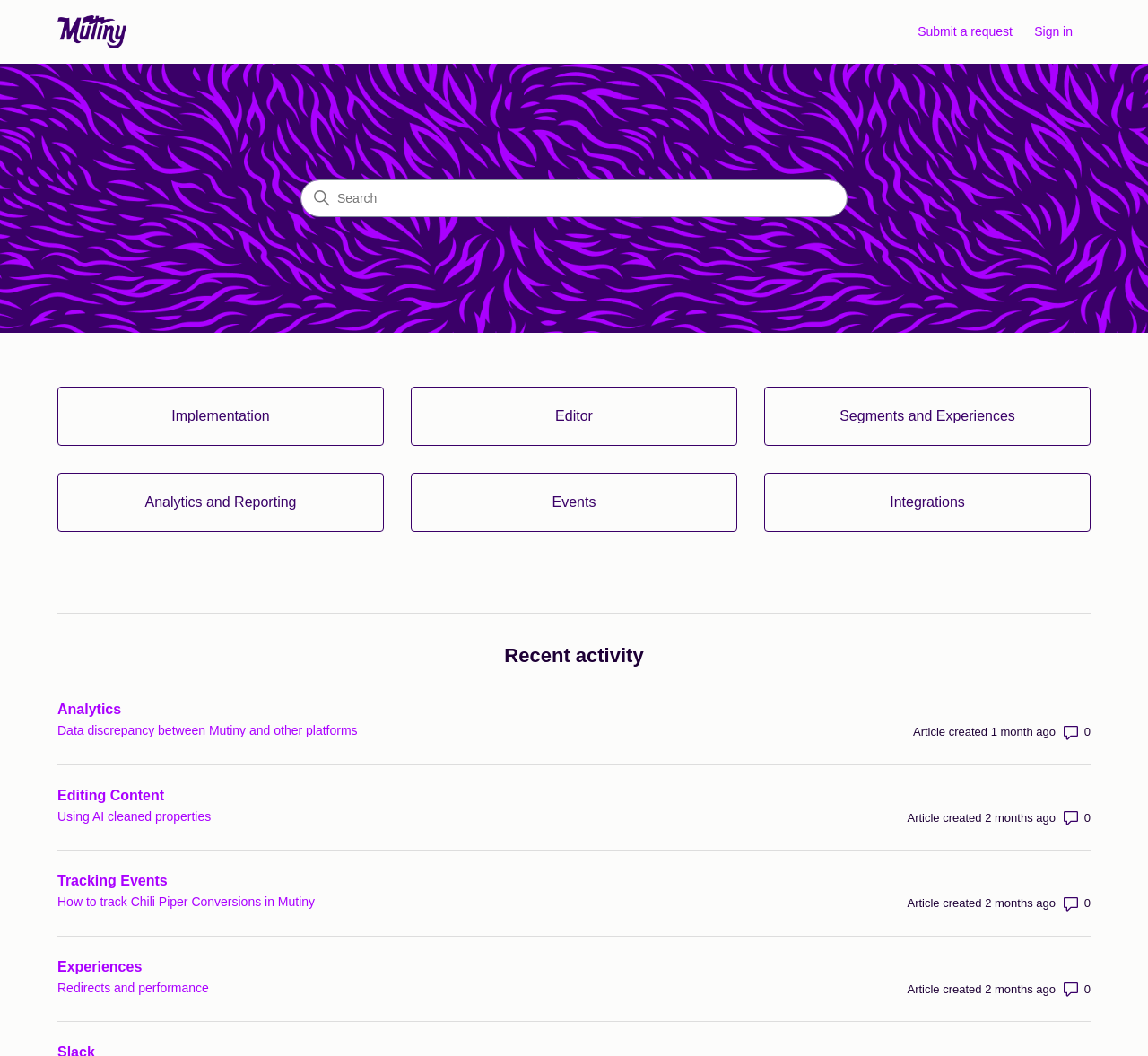Specify the bounding box coordinates of the element's region that should be clicked to achieve the following instruction: "Search for something". The bounding box coordinates consist of four float numbers between 0 and 1, in the format [left, top, right, bottom].

[0.262, 0.17, 0.738, 0.206]